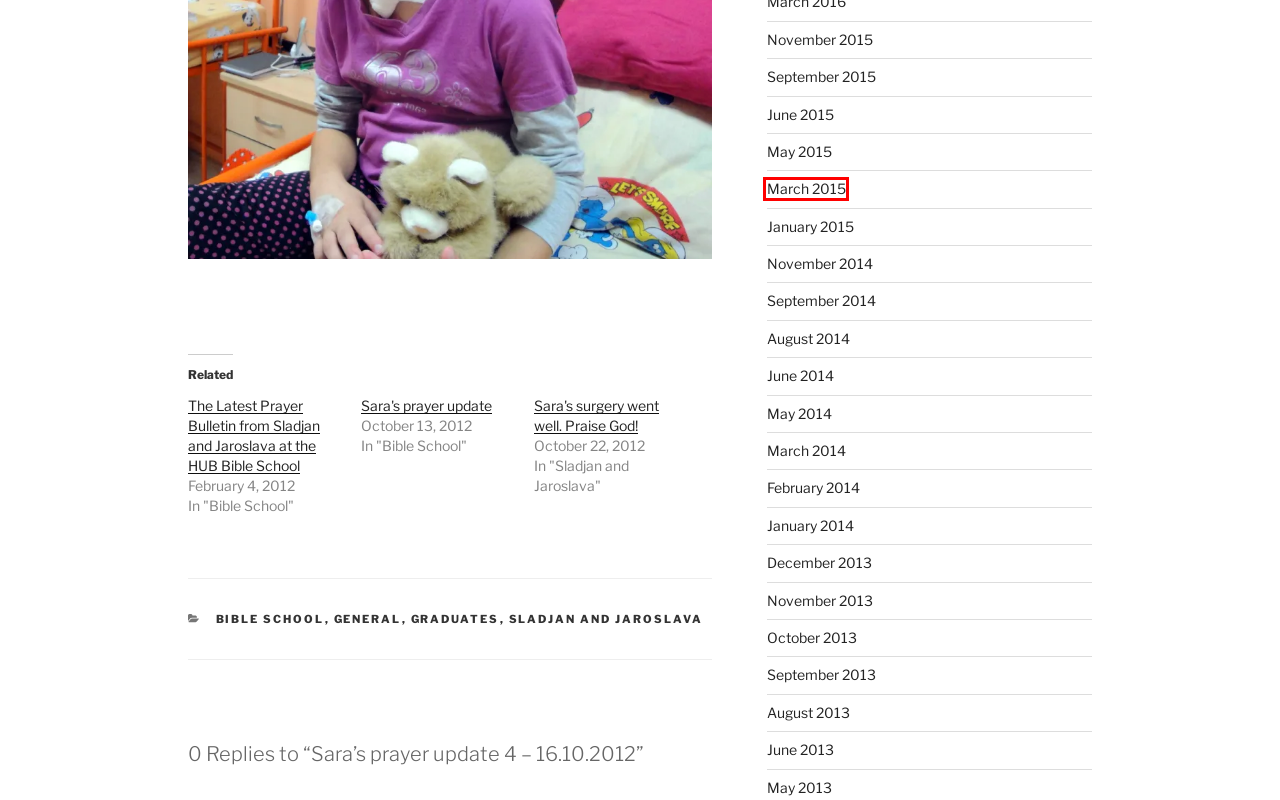Examine the screenshot of the webpage, noting the red bounding box around a UI element. Pick the webpage description that best matches the new page after the element in the red bounding box is clicked. Here are the candidates:
A. General – Oak Hall in Serbia
B. March 2015 – Oak Hall in Serbia
C. March 2014 – Oak Hall in Serbia
D. June 2014 – Oak Hall in Serbia
E. October 2013 – Oak Hall in Serbia
F. November 2015 – Oak Hall in Serbia
G. May 2014 – Oak Hall in Serbia
H. September 2014 – Oak Hall in Serbia

B